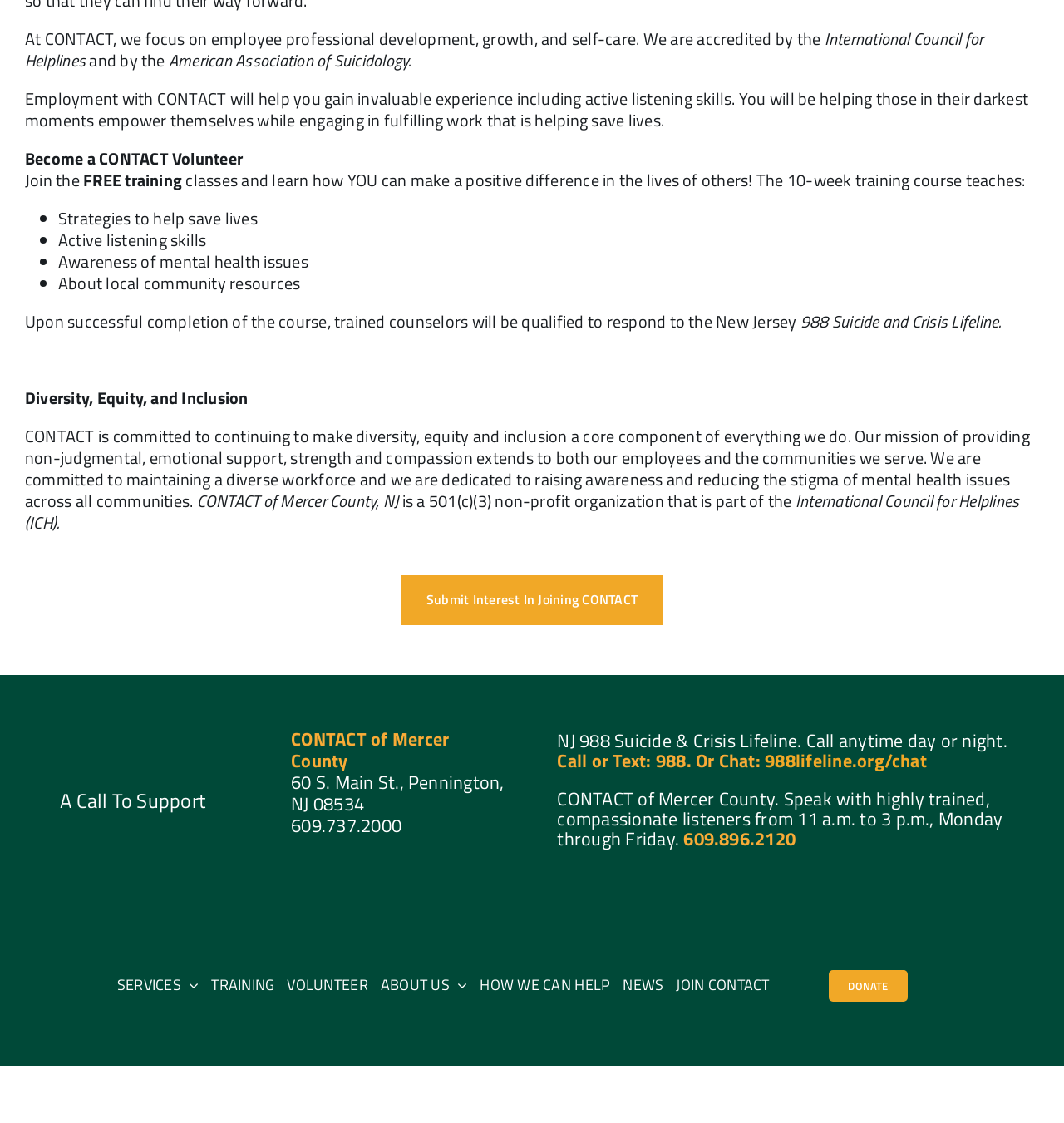What is the purpose of the 10-week training course?
Please provide an in-depth and detailed response to the question.

According to the StaticText element with ID 670, the 10-week training course teaches strategies to help save lives, active listening skills, awareness of mental health issues, and about local community resources.